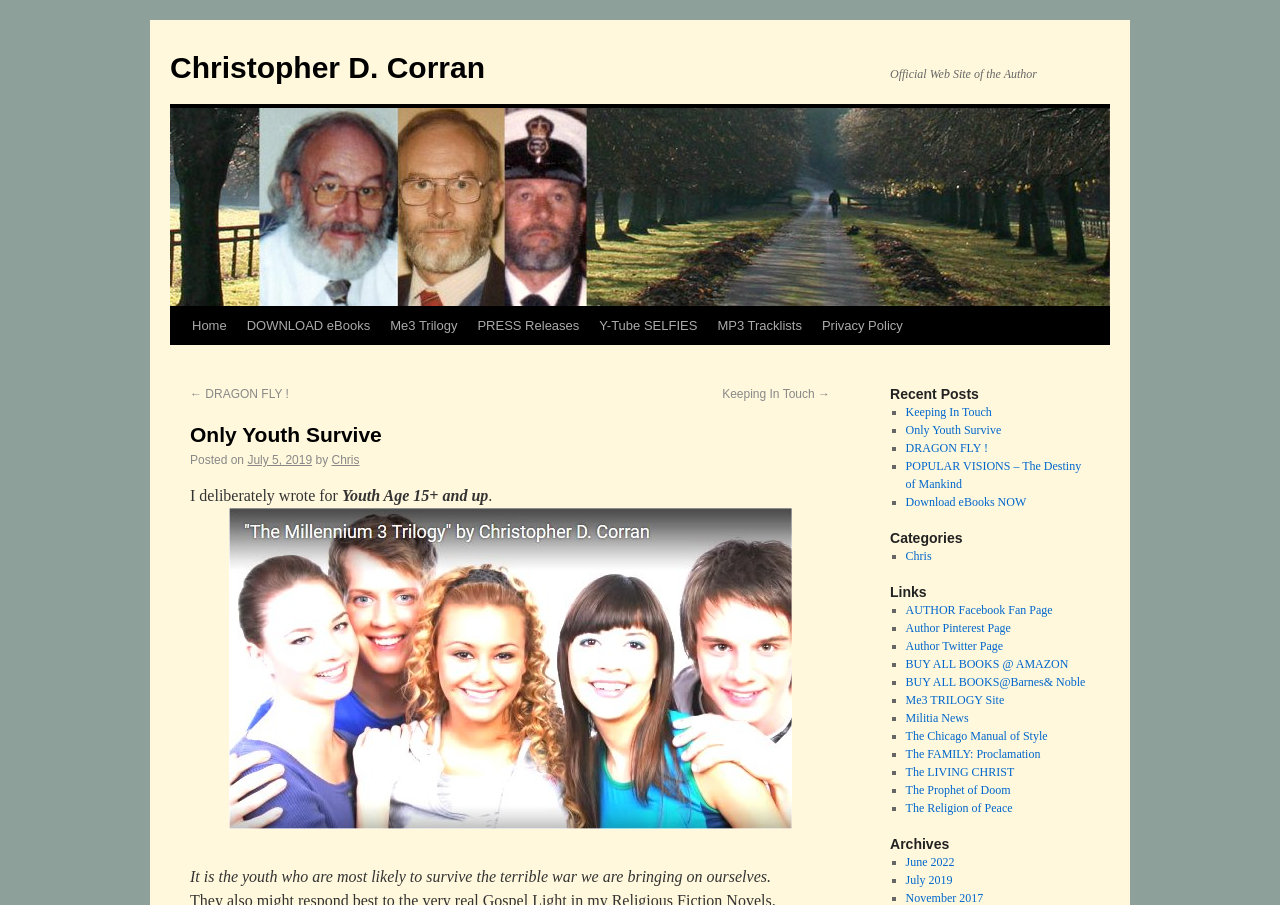Extract the main heading text from the webpage.

Only Youth Survive